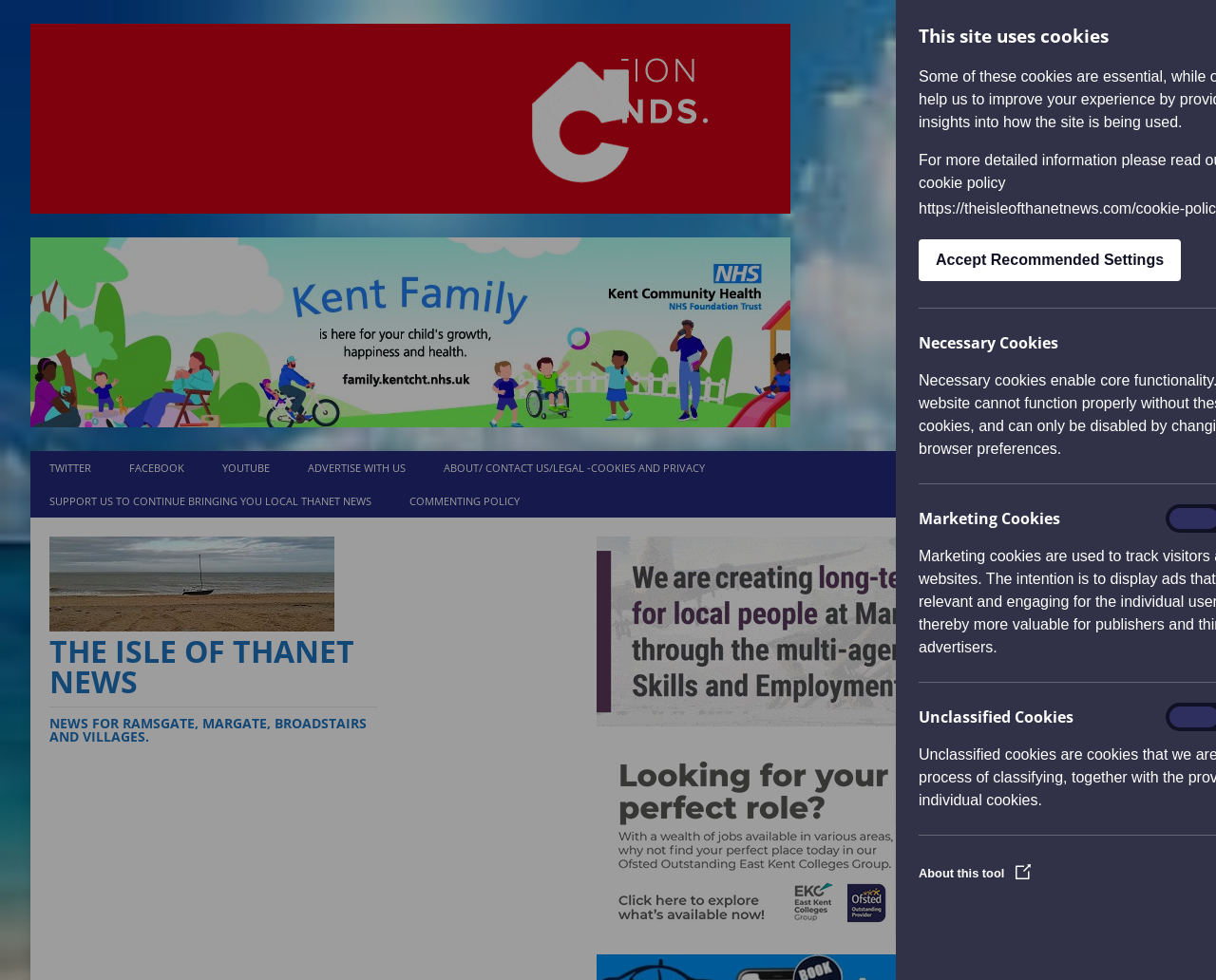Pinpoint the bounding box coordinates of the element that must be clicked to accomplish the following instruction: "Support local Thanet news". The coordinates should be in the format of four float numbers between 0 and 1, i.e., [left, top, right, bottom].

[0.025, 0.494, 0.321, 0.528]